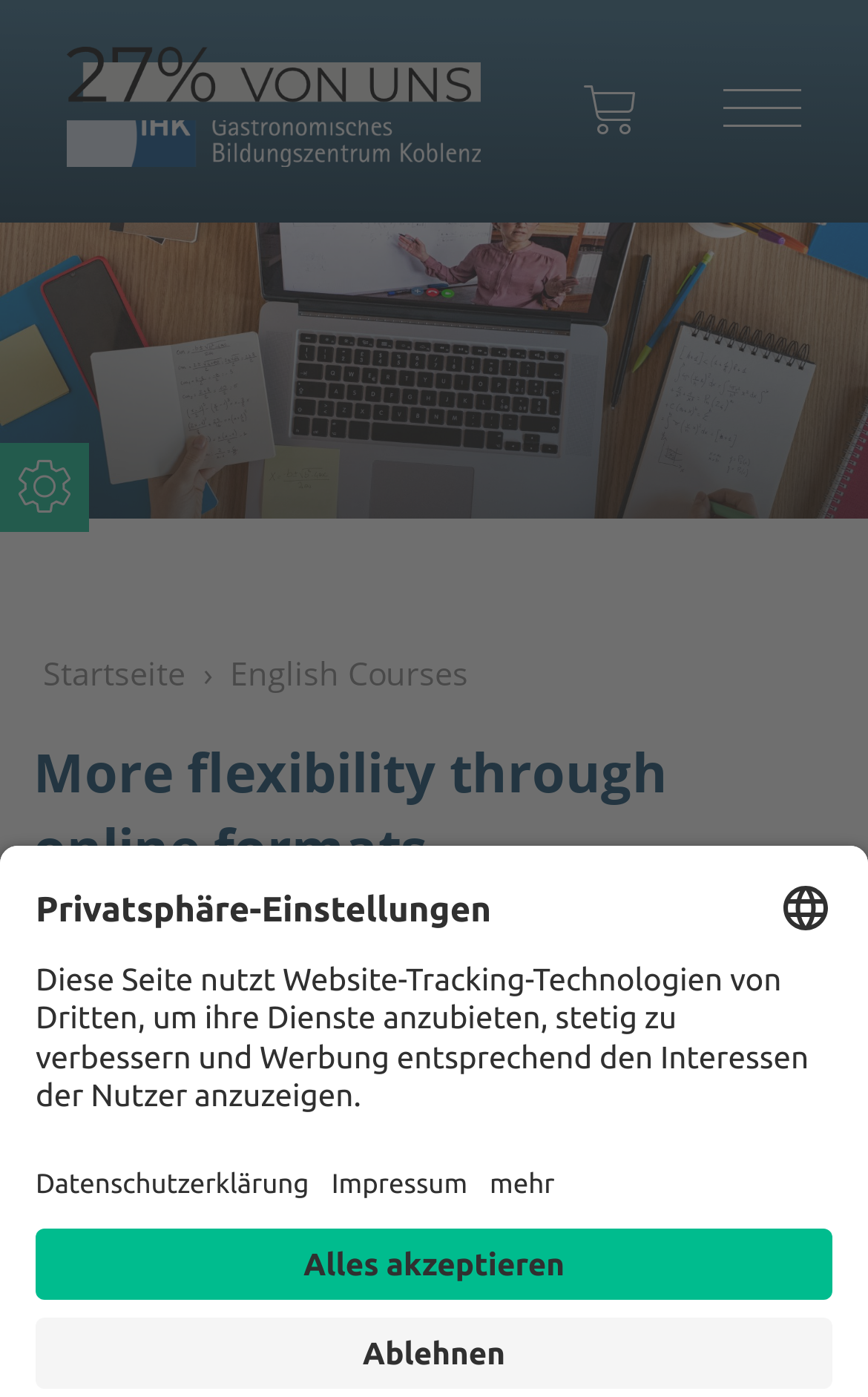Locate the bounding box coordinates of the clickable area to execute the instruction: "Open privacy settings". Provide the coordinates as four float numbers between 0 and 1, represented as [left, top, right, bottom].

[0.041, 0.635, 0.821, 0.664]